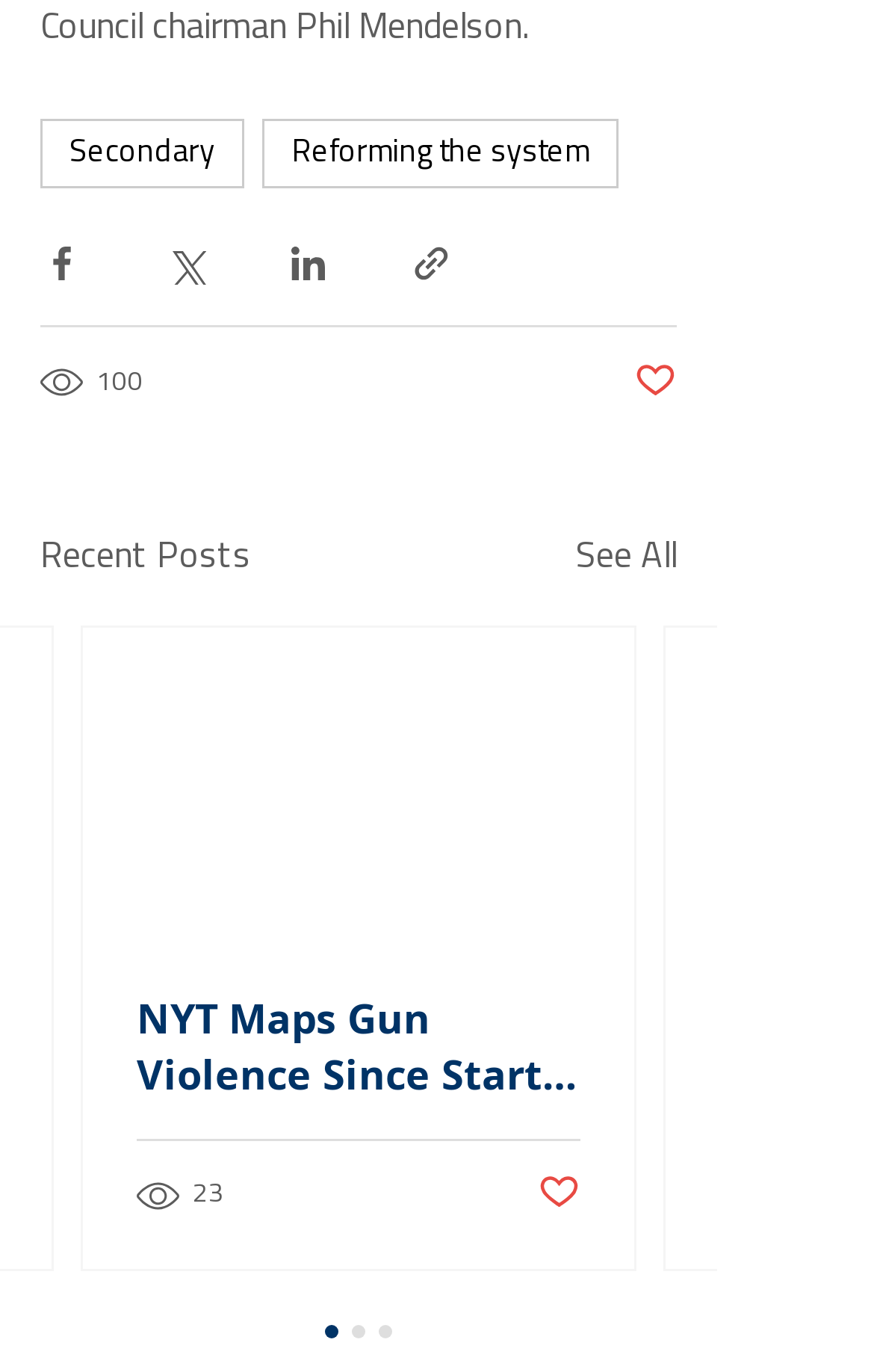Identify the bounding box coordinates of the region I need to click to complete this instruction: "Create an account".

None